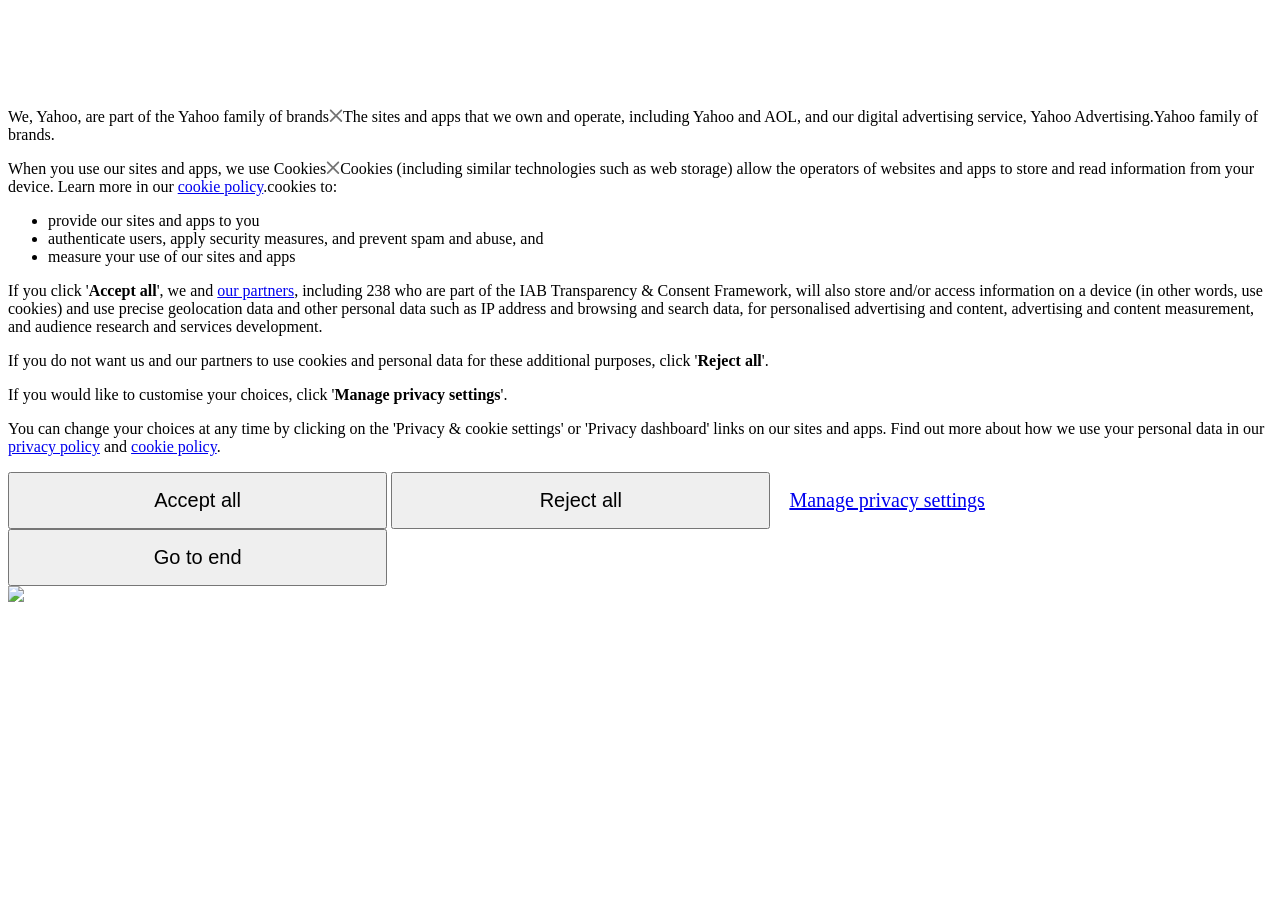Answer this question using a single word or a brief phrase:
What type of data is used for personalized advertising?

Precise geolocation data and other personal data